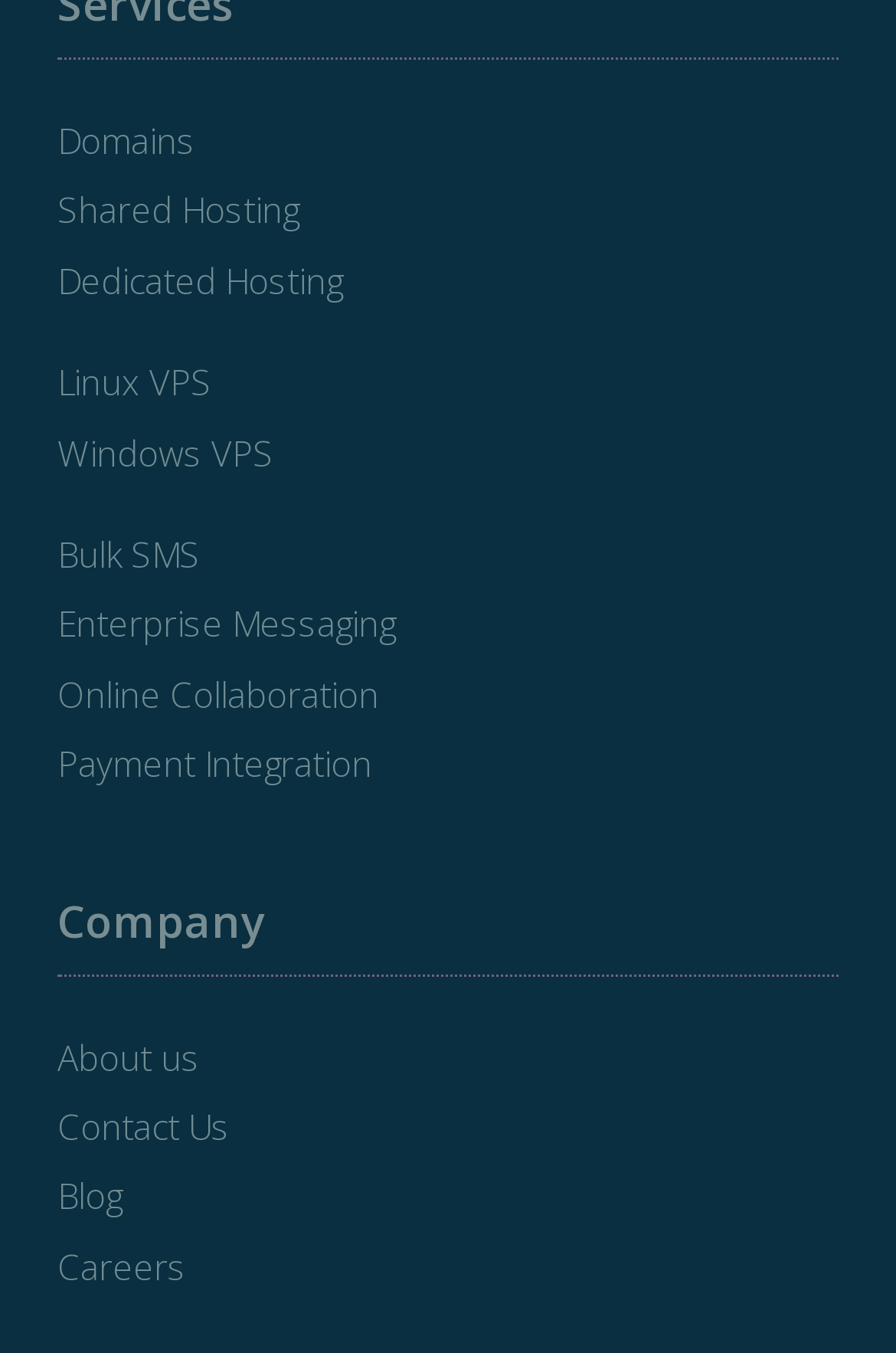Using the webpage screenshot, find the UI element described by Online Collaboration. Provide the bounding box coordinates in the format (top-left x, top-left y, bottom-right x, bottom-right y), ensuring all values are floating point numbers between 0 and 1.

[0.064, 0.496, 0.423, 0.53]